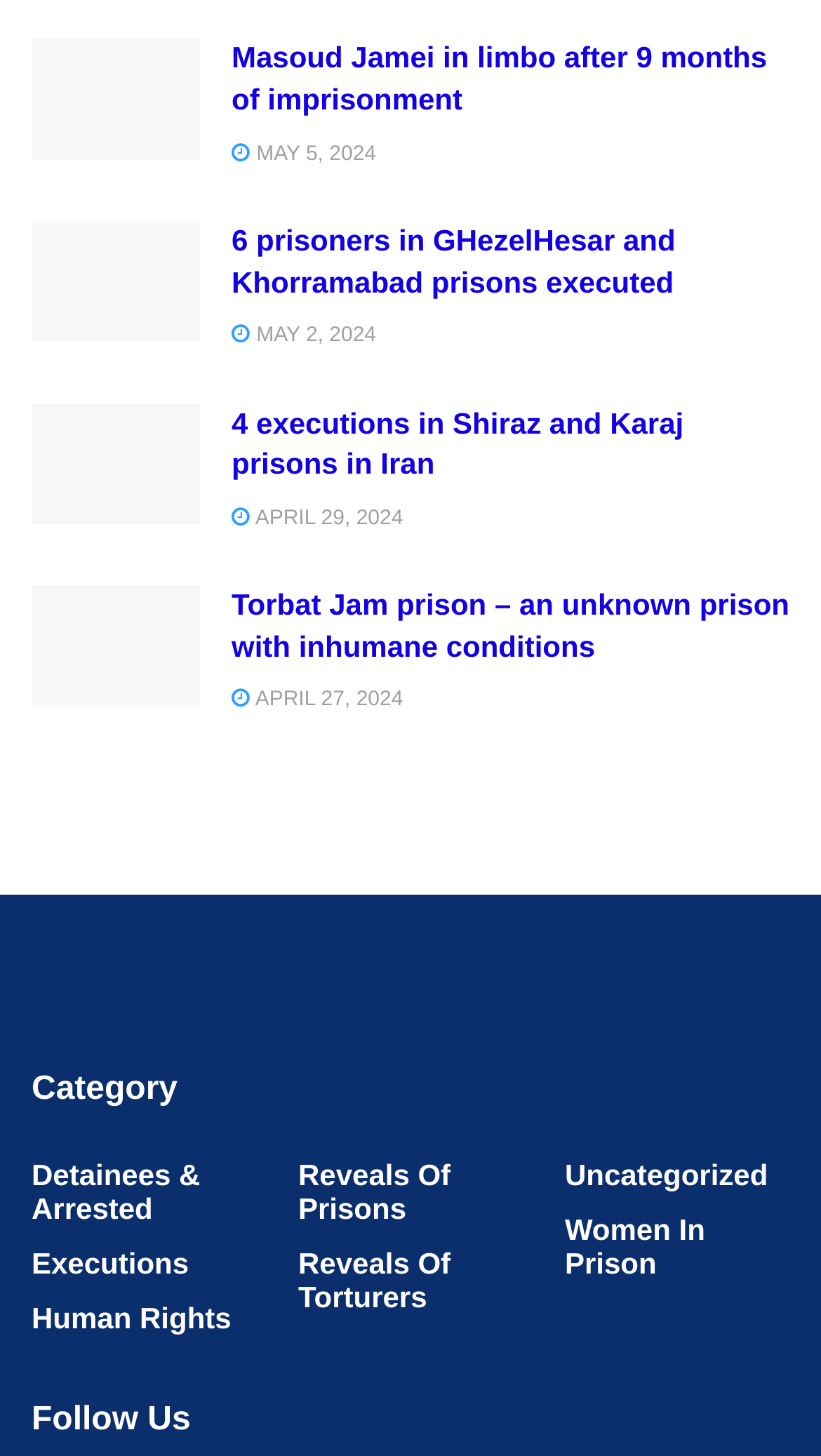Please specify the bounding box coordinates of the element that should be clicked to execute the given instruction: 'Follow Iran HRS'. Ensure the coordinates are four float numbers between 0 and 1, expressed as [left, top, right, bottom].

[0.038, 0.672, 0.962, 0.704]